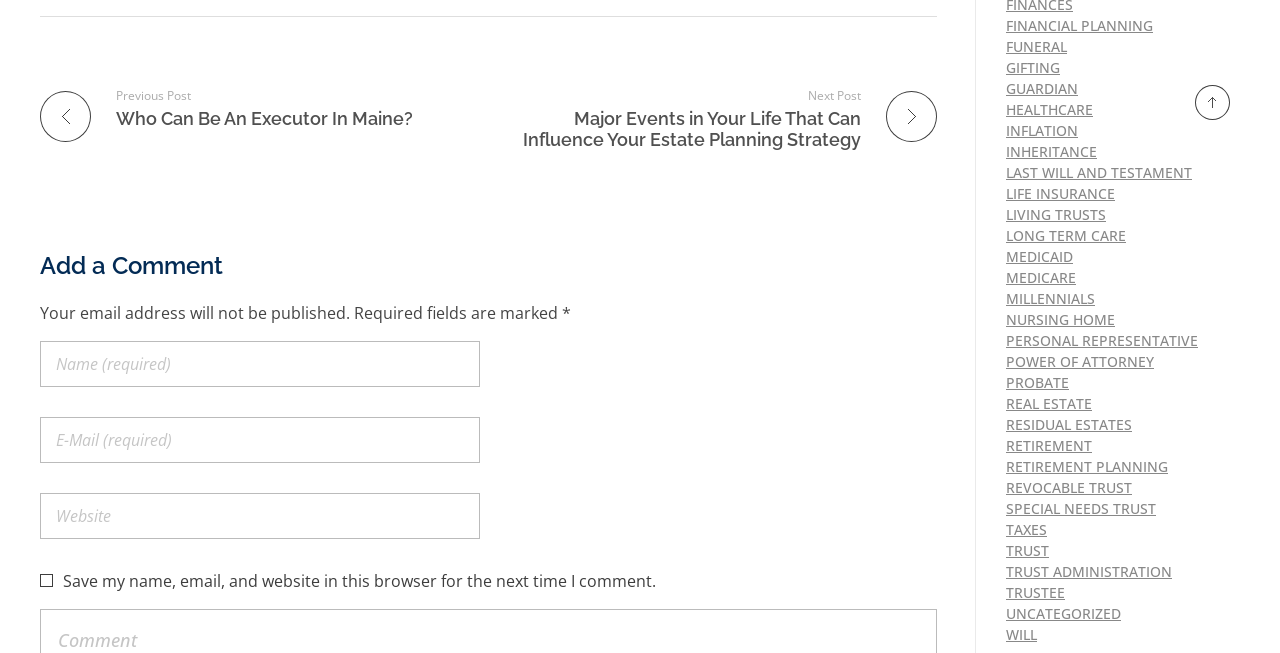Please identify the bounding box coordinates of the clickable area that will allow you to execute the instruction: "Leave a comment".

[0.031, 0.373, 0.732, 0.44]